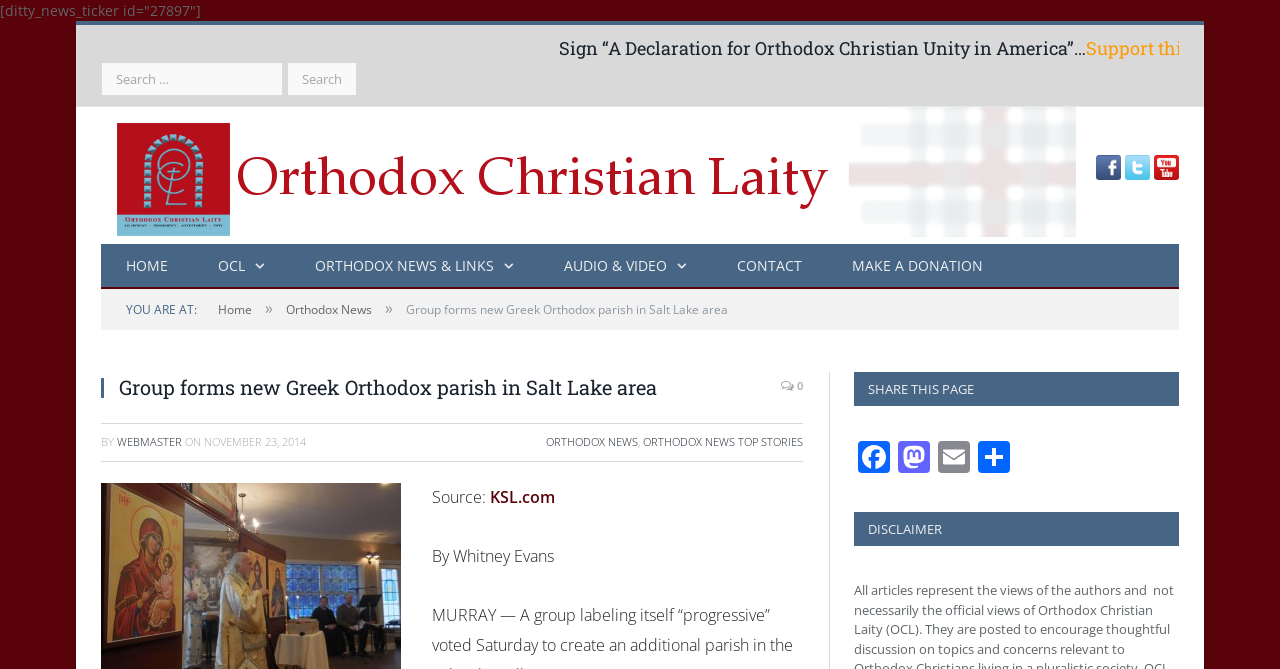Determine the bounding box coordinates of the section I need to click to execute the following instruction: "Search for something". Provide the coordinates as four float numbers between 0 and 1, i.e., [left, top, right, bottom].

[0.079, 0.093, 0.221, 0.143]